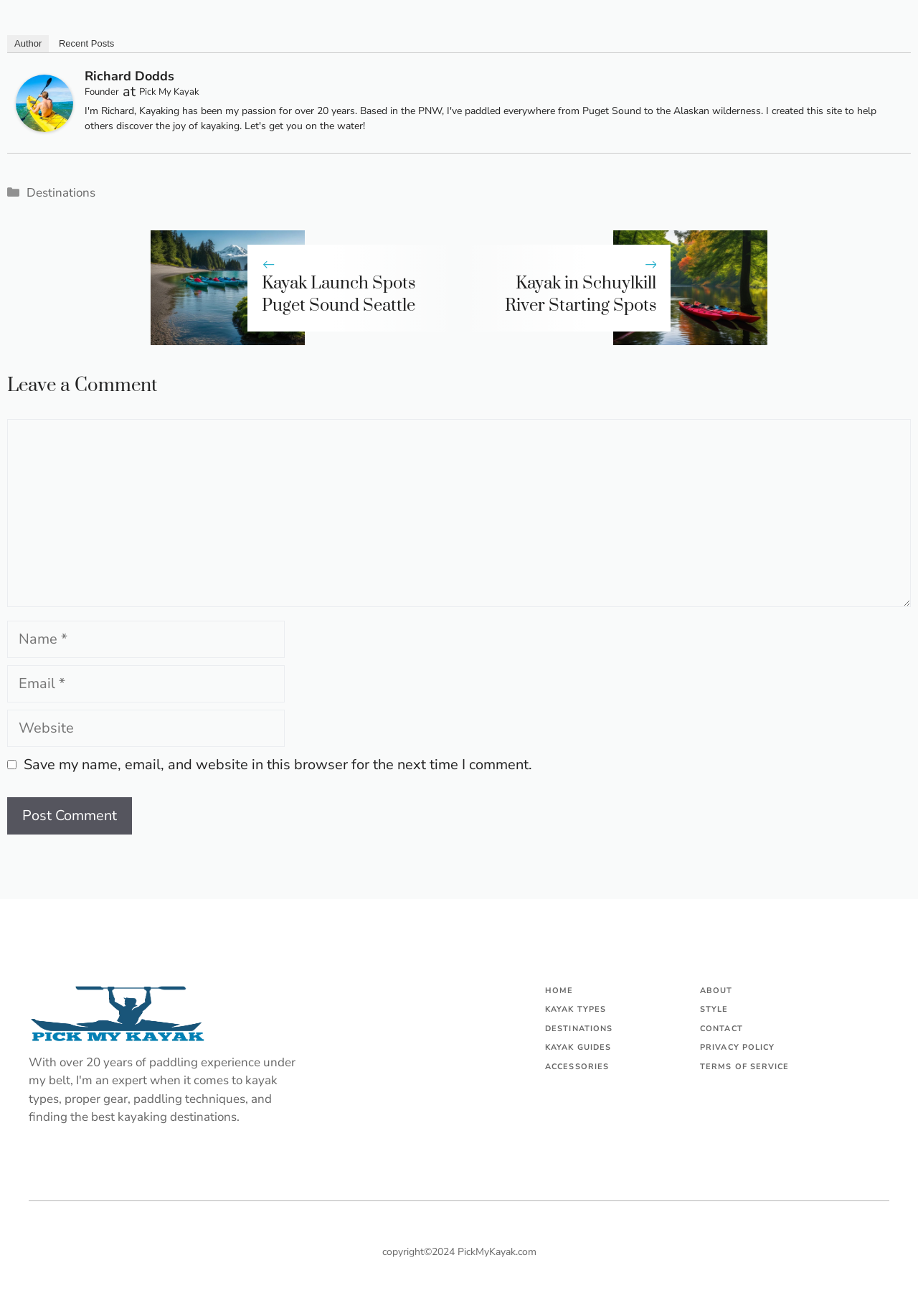Find the bounding box coordinates of the element to click in order to complete the given instruction: "Click on the 'Post Comment' button."

[0.008, 0.606, 0.144, 0.634]